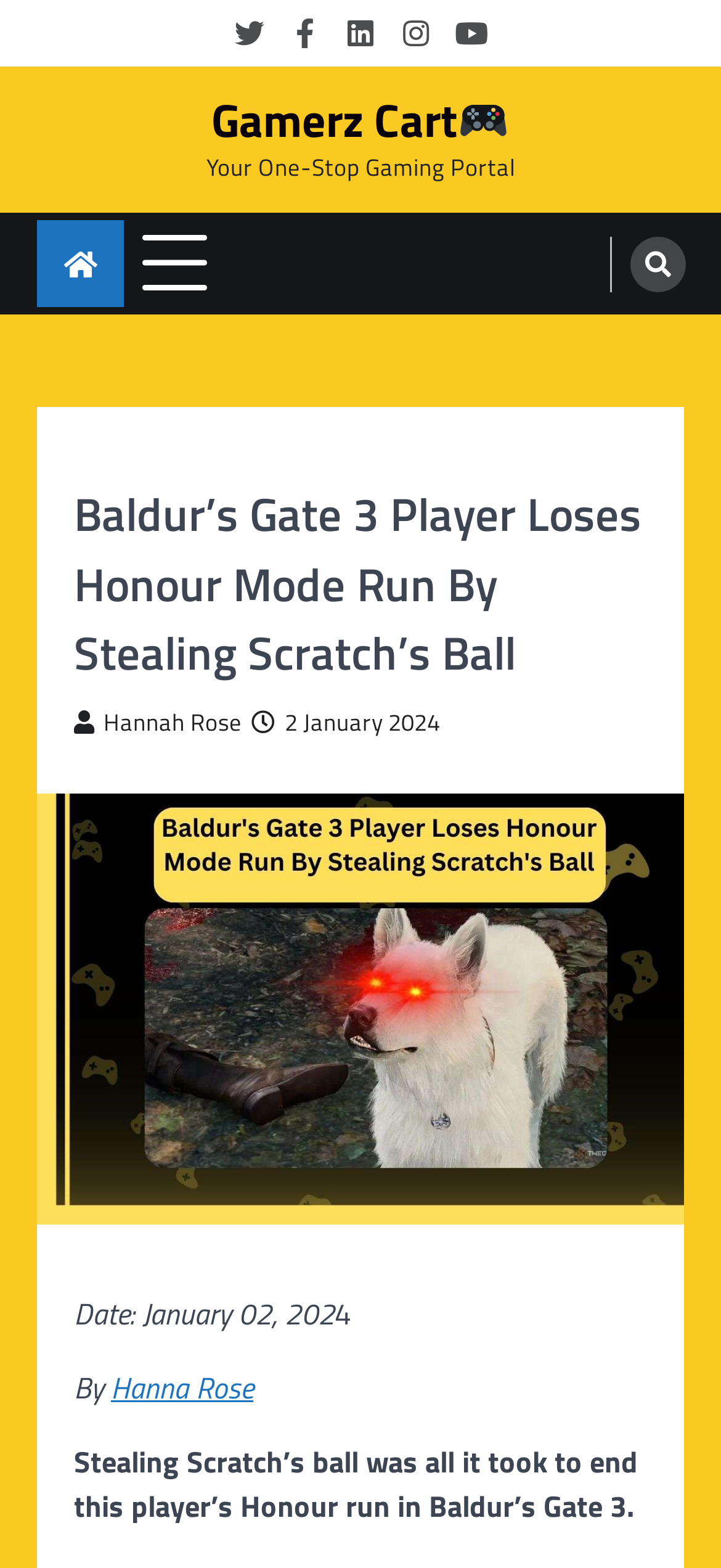Please identify the bounding box coordinates of the element's region that I should click in order to complete the following instruction: "Read the article". The bounding box coordinates consist of four float numbers between 0 and 1, i.e., [left, top, right, bottom].

[0.103, 0.307, 0.897, 0.439]